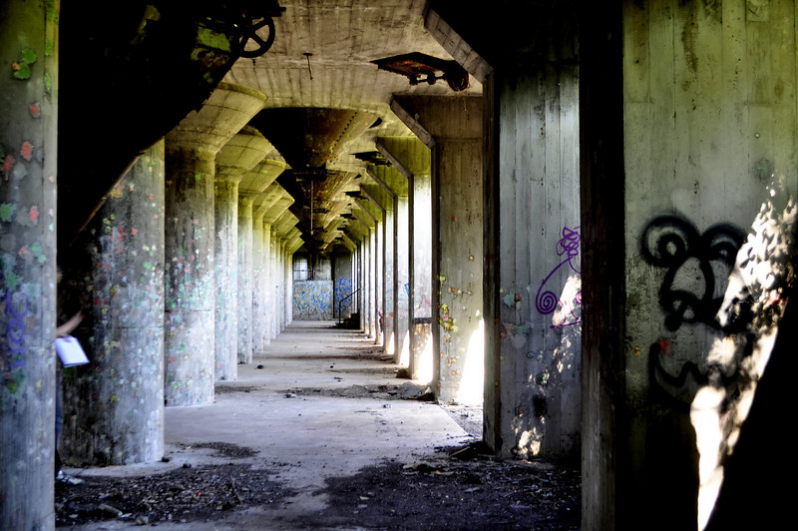What is hinted at by the graffiti on the walls?
Please give a detailed and elaborate answer to the question based on the image.

The presence of graffiti and various artistic expressions on the walls suggests that the location was previously used for some purpose, and that life once thrived in this space, leaving behind remnants of human activity and creativity.